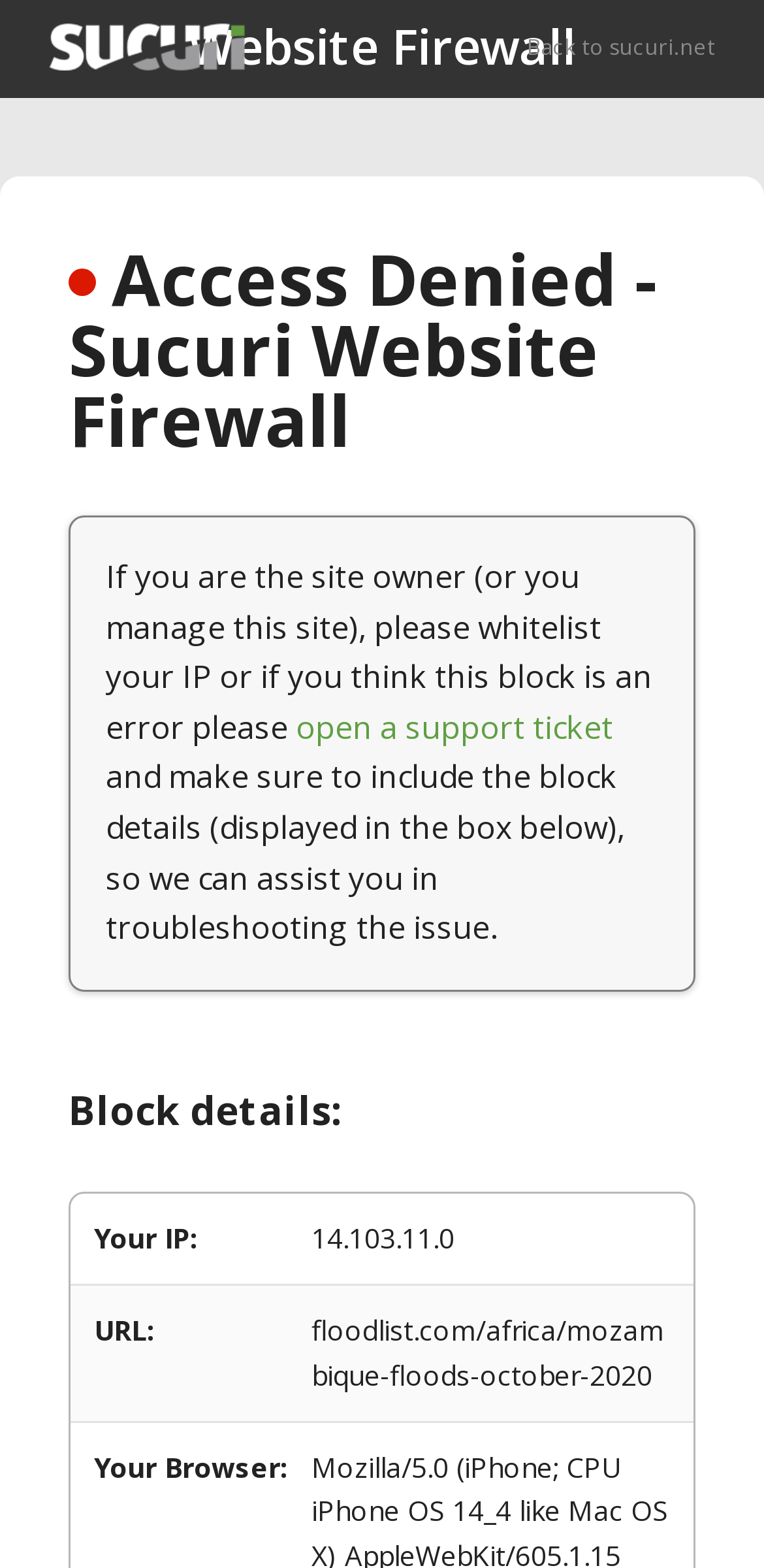Write a detailed summary of the webpage, including text, images, and layout.

The webpage is titled "Sucuri WebSite Firewall - Access Denied" and appears to be a firewall access denial page. At the top, there is a header section with a link to the Sucuri website on the left and a "Back to sucuri.net" link on the right. Below the header, there is a prominent heading stating "Access Denied - Sucuri Website Firewall".

The main content of the page is divided into two sections. The first section explains the reason for the access denial, stating that if the user is the site owner or manager, they should whitelist their IP or open a support ticket if they believe the block is an error. This section also provides instructions on what information to include in the support ticket.

The second section, labeled "Block details:", displays a table with two rows. The first row shows the user's IP address, "14.103.11.0", and the second row shows the URL that was blocked, "floodlist.com/africa/mozambique-floods-october-2020".